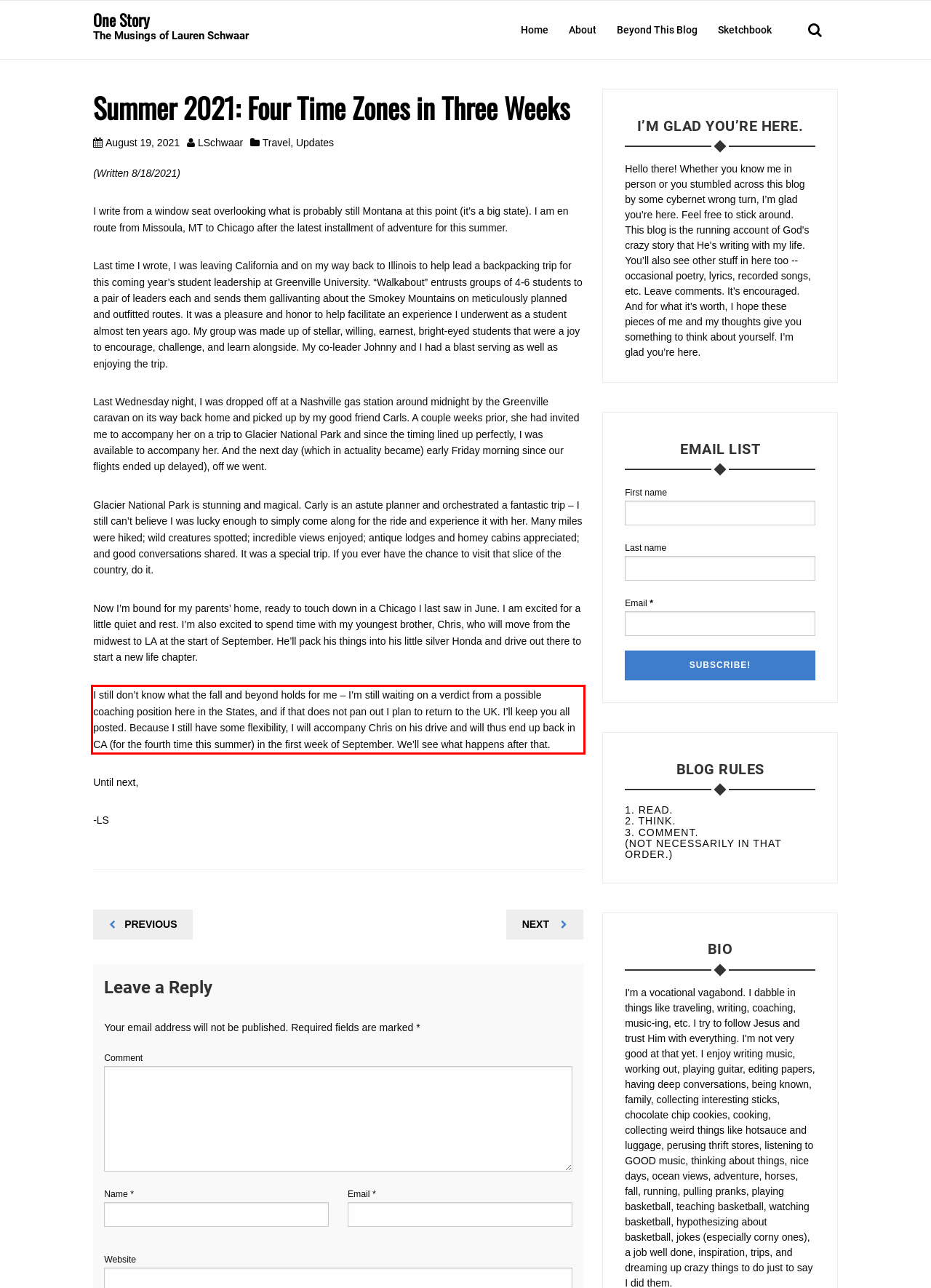Analyze the screenshot of the webpage that features a red bounding box and recognize the text content enclosed within this red bounding box.

I still don’t know what the fall and beyond holds for me – I’m still waiting on a verdict from a possible coaching position here in the States, and if that does not pan out I plan to return to the UK. I’ll keep you all posted. Because I still have some flexibility, I will accompany Chris on his drive and will thus end up back in CA (for the fourth time this summer) in the first week of September. We’ll see what happens after that.